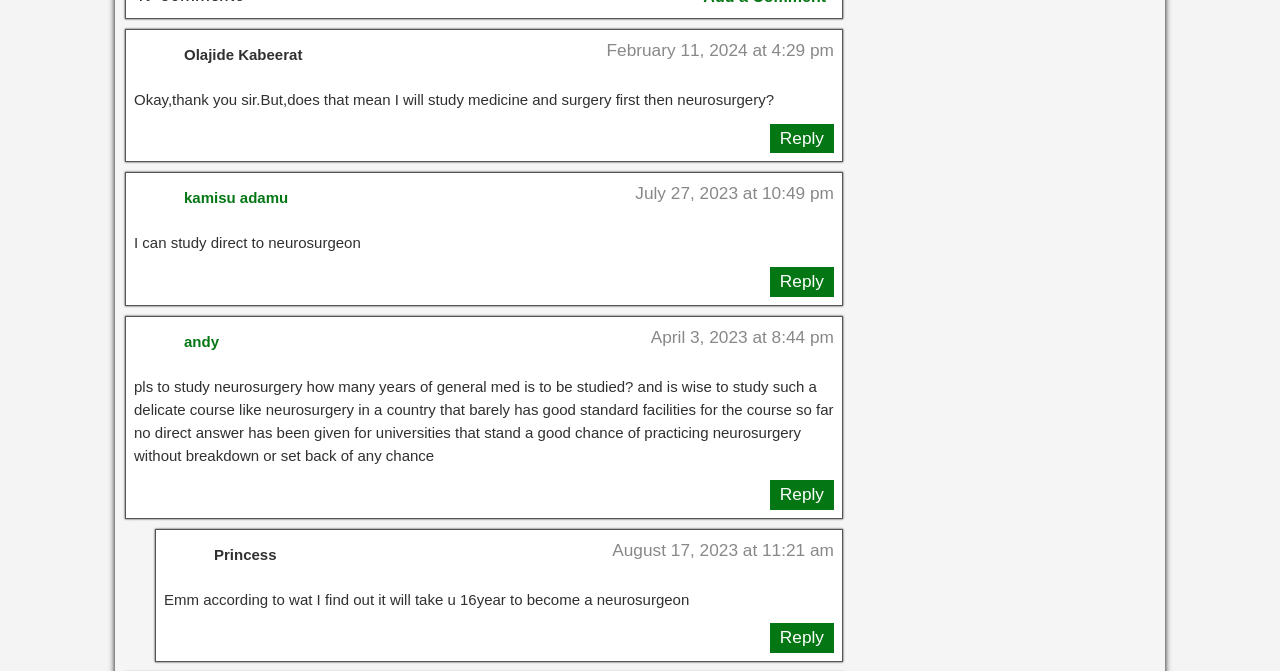What is the date of the second comment?
Please elaborate on the answer to the question with detailed information.

The date of the second comment can be determined by looking at the link element with the text 'July 27, 2023 at 10:49 pm', which is associated with the comment from kamisu adamu.